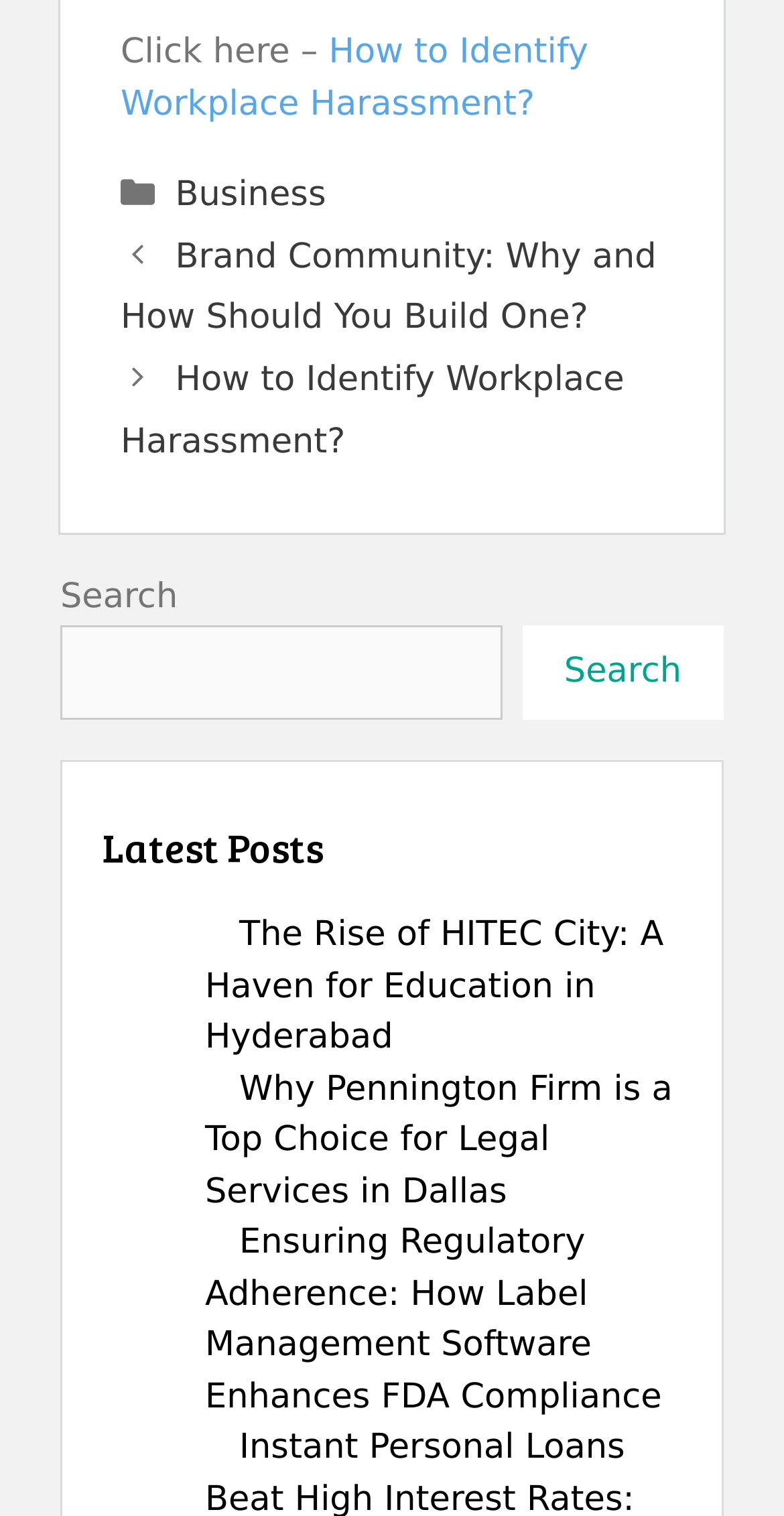Please answer the following question using a single word or phrase: 
How many links are under the 'Latest Posts' heading?

3